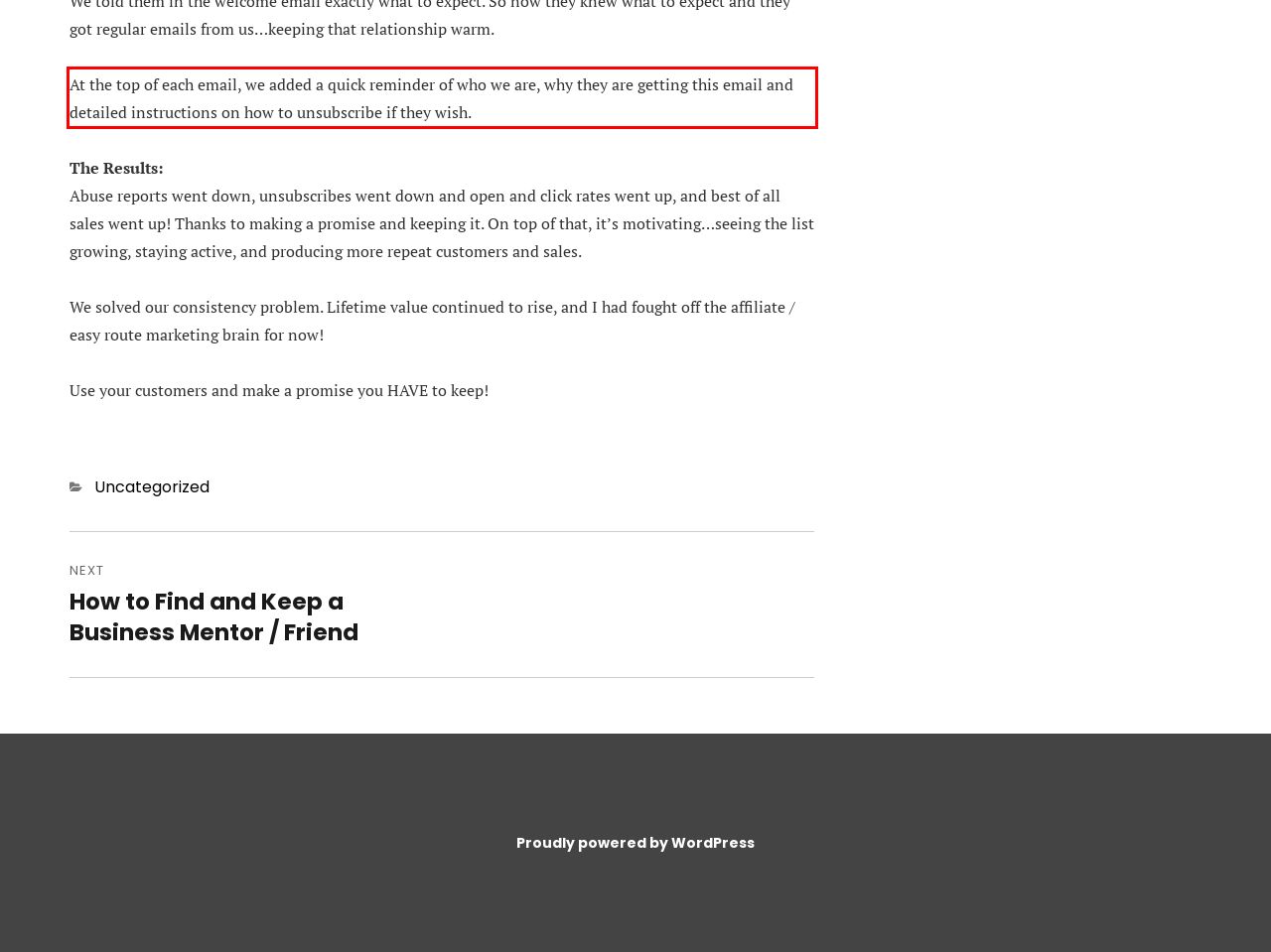You are provided with a webpage screenshot that includes a red rectangle bounding box. Extract the text content from within the bounding box using OCR.

At the top of each email, we added a quick reminder of who we are, why they are getting this email and detailed instructions on how to unsubscribe if they wish.